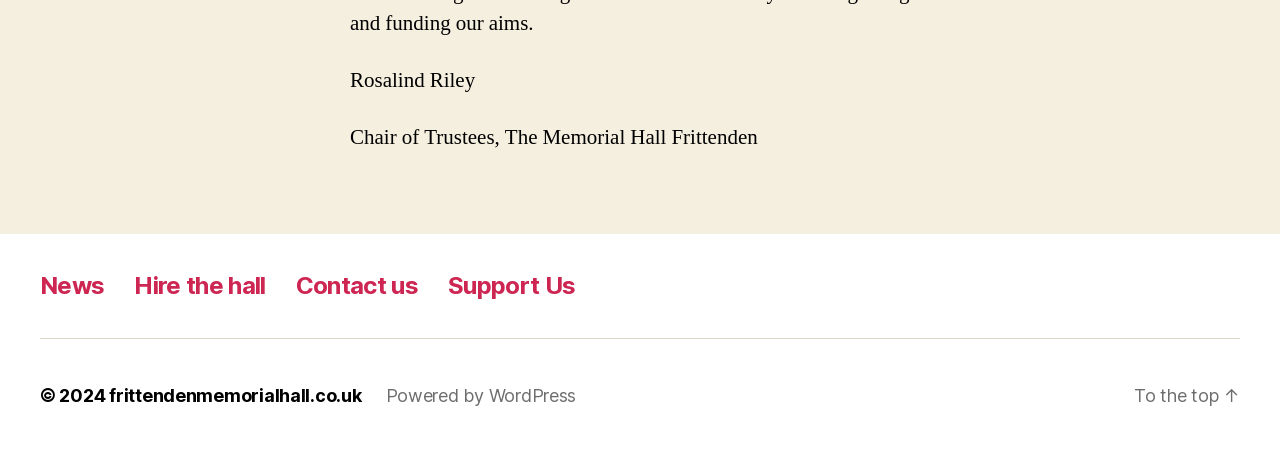What platform is the website powered by?
Please provide a comprehensive answer to the question based on the webpage screenshot.

The webpage contains a link with the text 'Powered by WordPress', indicating that the website is built using the WordPress platform.